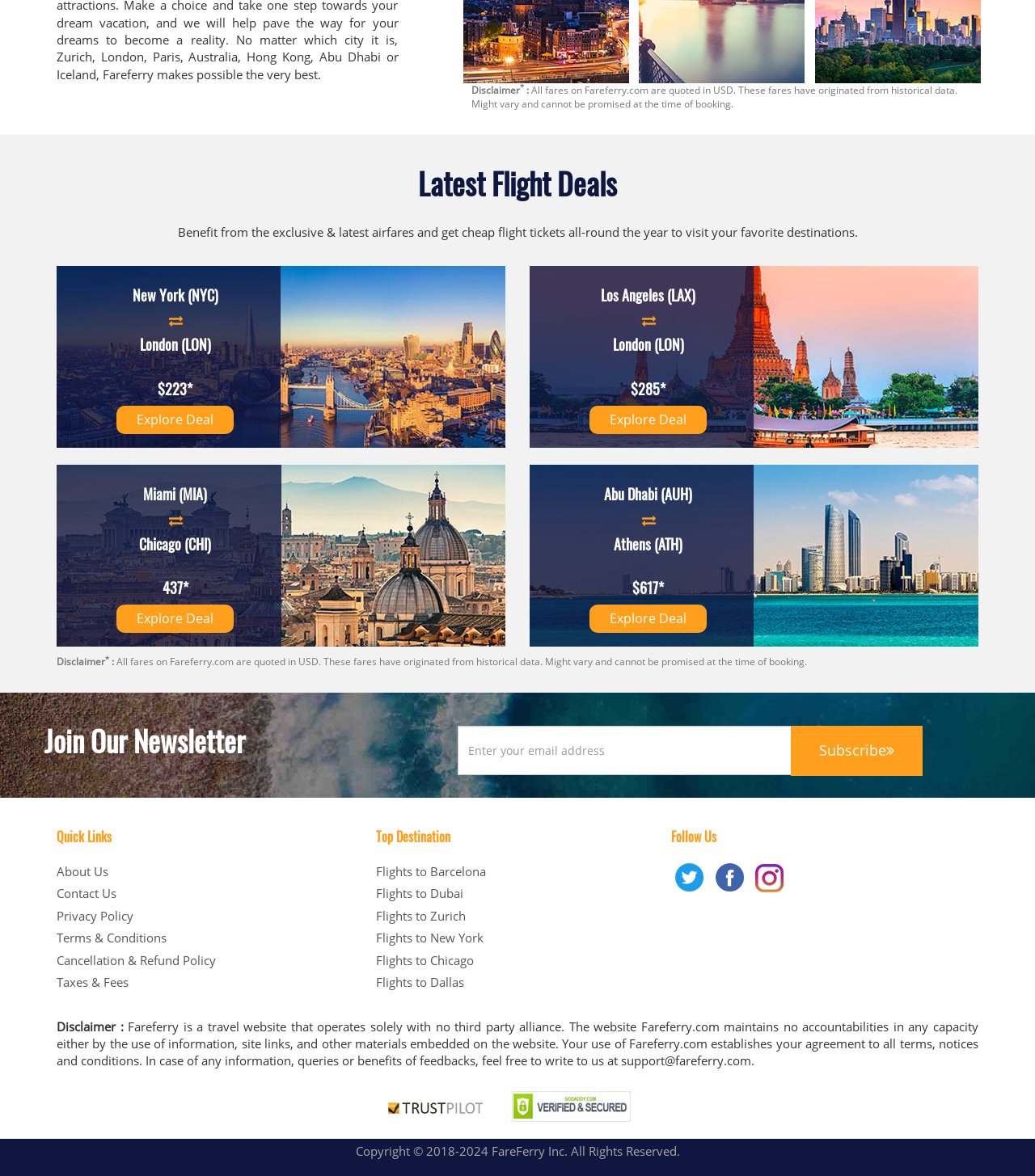What is the purpose of the 'Join Our Newsletter' section?
Give a single word or phrase answer based on the content of the image.

To subscribe to the newsletter